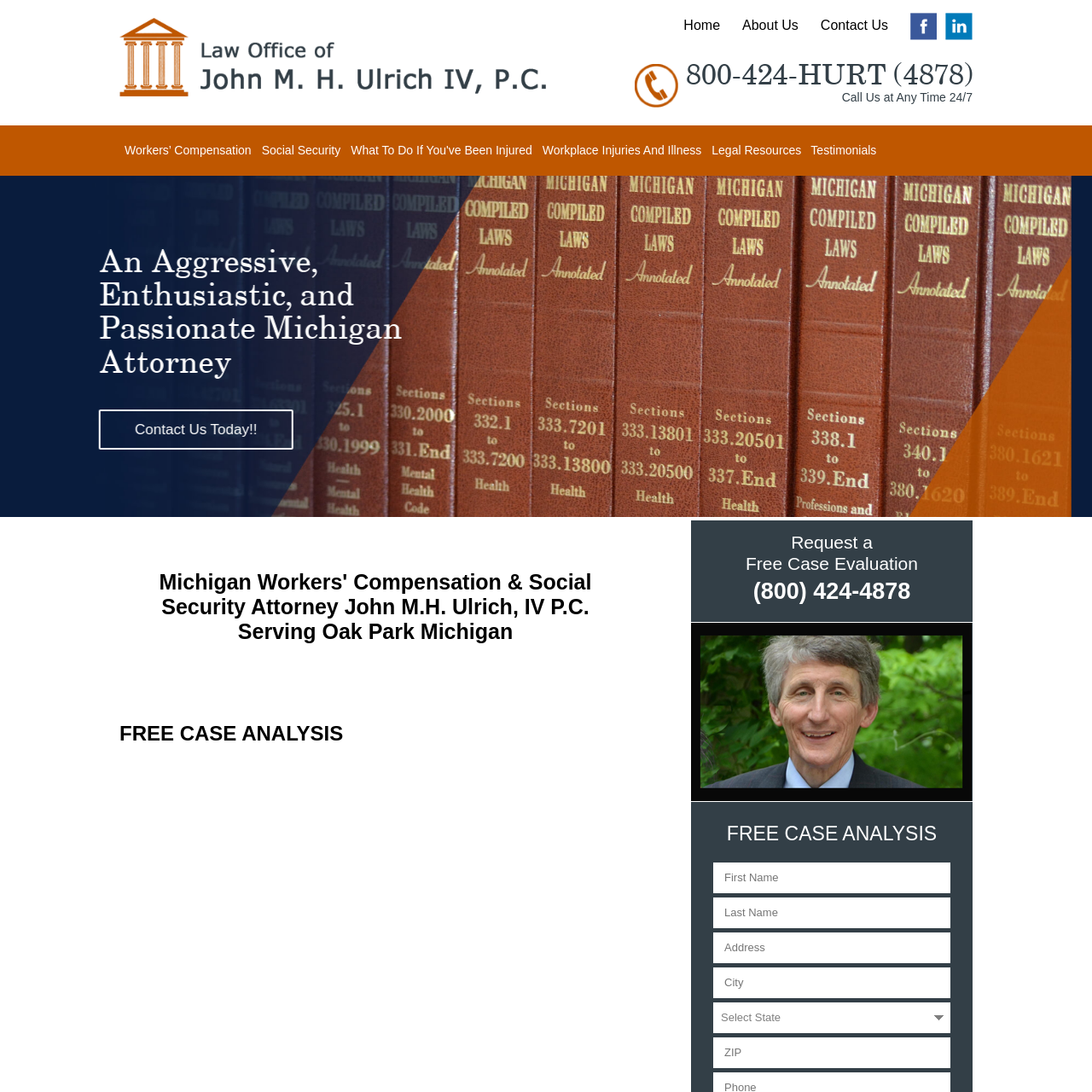Carefully examine the image inside the red box and generate a detailed caption for it.

This image features a prominent banner related to the law firm, Ulrich Law, which specializes in workers' compensation cases in Oak Park, Michigan. The banner communicates a commitment to helping injured workers navigate the complexities of workers' compensation law. It includes the phrase "Pushing Hard for the Most Compensation or Medical Care for Injured Workers" accompanied by the establishment year "Since 1978," underscoring the firm's extensive experience in the field. The banner aims to create an inviting atmosphere for potential clients seeking legal representation, emphasizing dedication to securing fair compensation and medical care for those injured on the job.